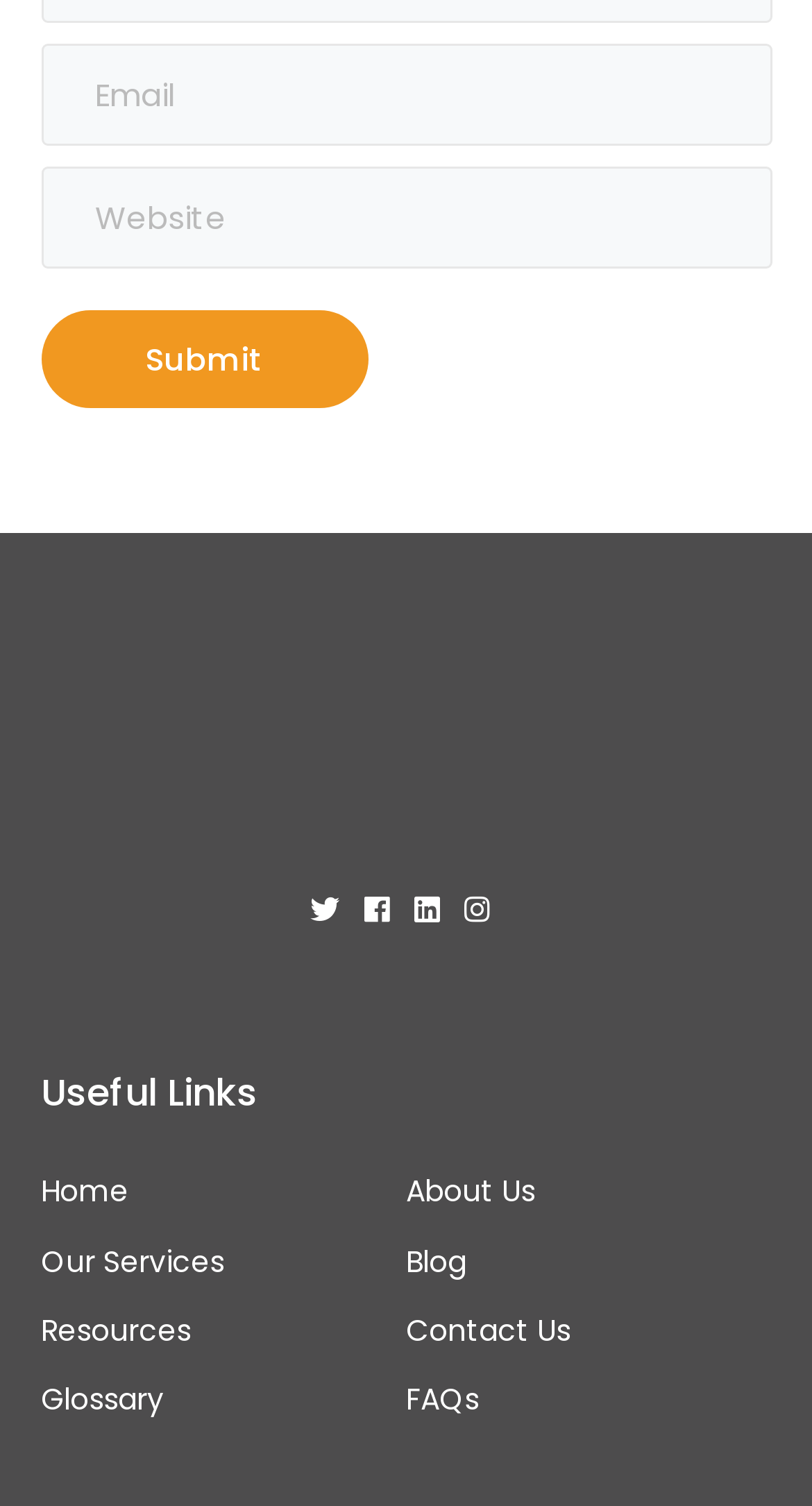Answer the question below in one word or phrase:
What is the category of the links below 'Useful Links'?

Navigation